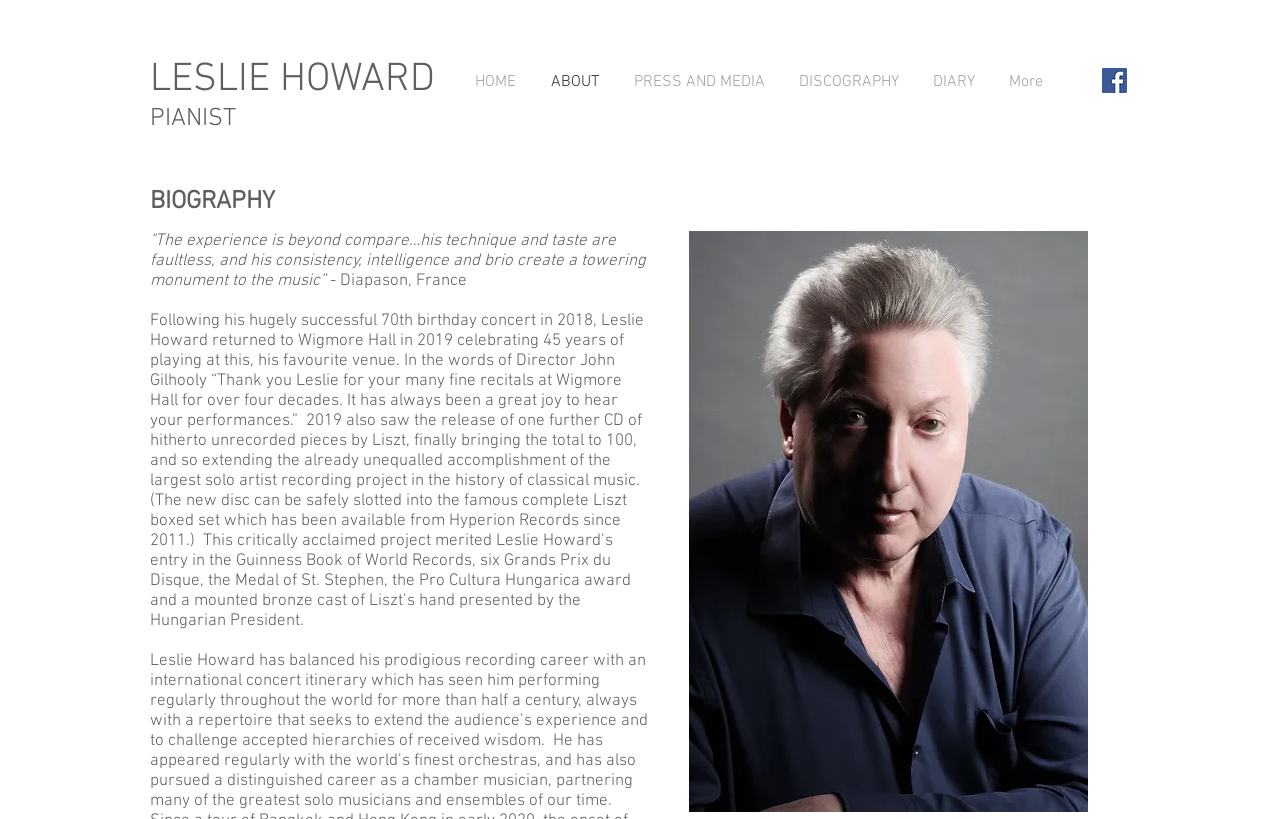Identify the coordinates of the bounding box for the element described below: "LESLIE HOWARD". Return the coordinates as four float numbers between 0 and 1: [left, top, right, bottom].

[0.117, 0.068, 0.34, 0.127]